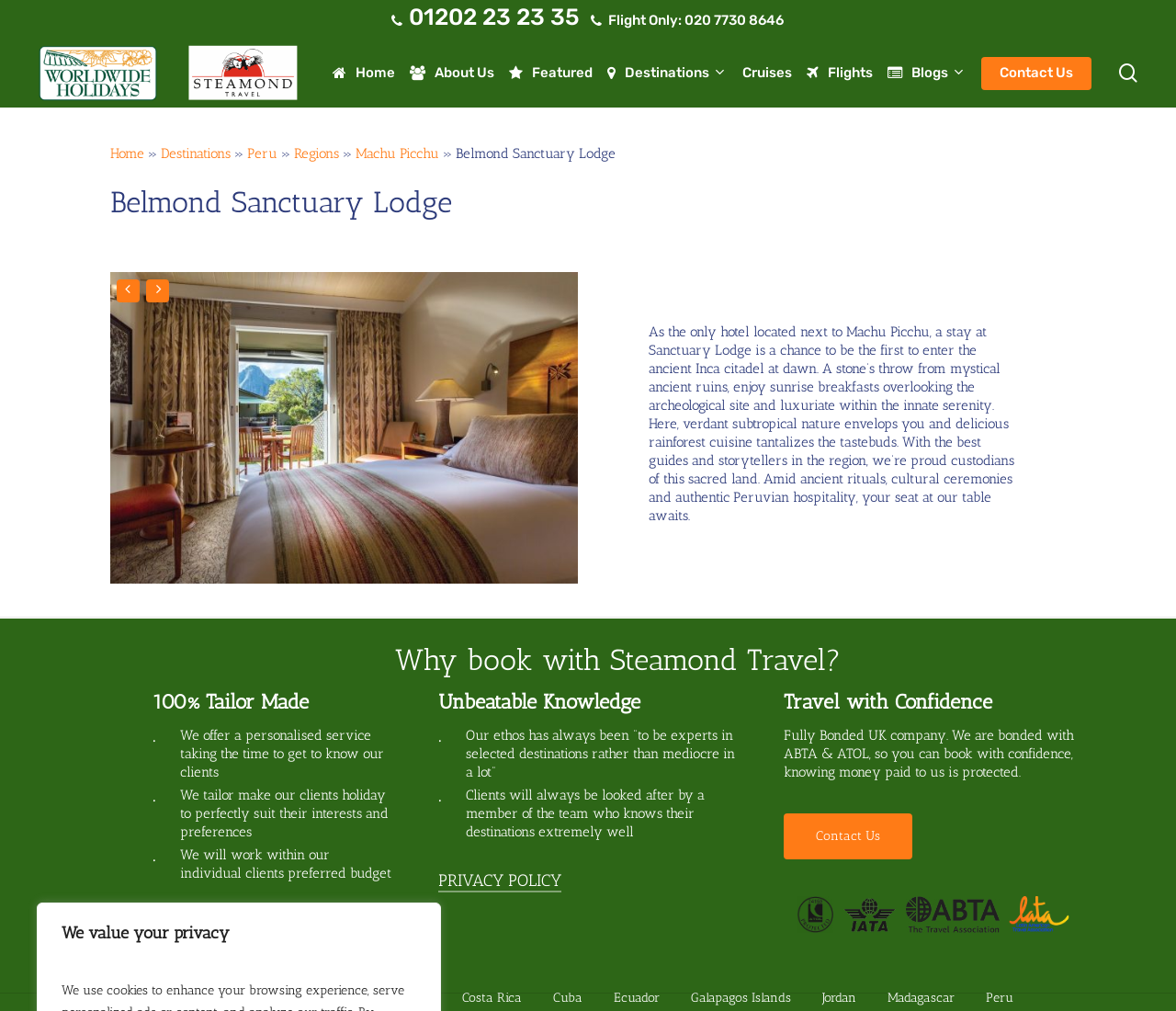What is the policy of the website?
From the details in the image, provide a complete and detailed answer to the question.

I found the answer by looking at the heading element with the text 'PRIVACY POLICY' which is located at the bottom of the webpage, indicating that it is the policy of the website.